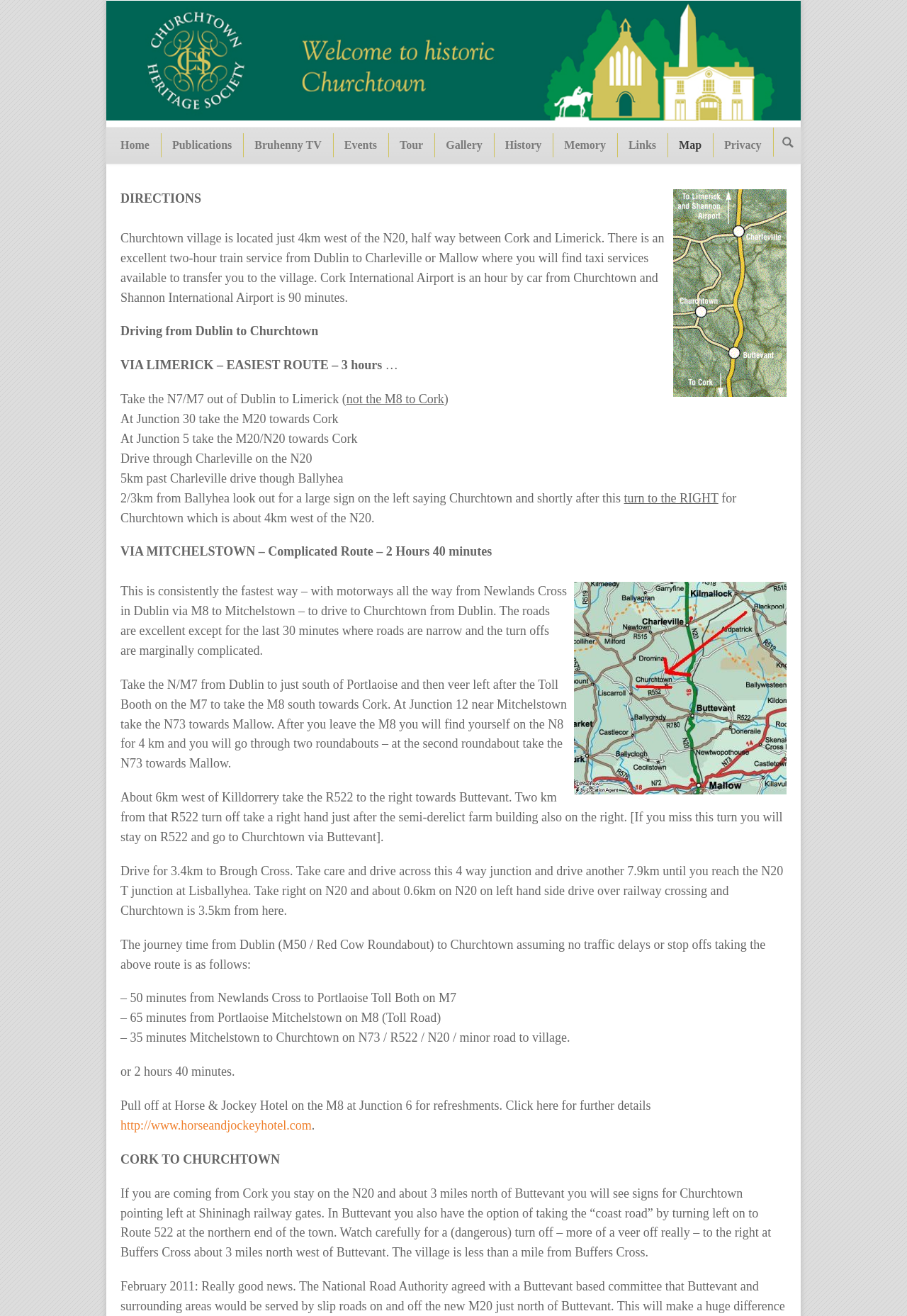Please specify the bounding box coordinates of the region to click in order to perform the following instruction: "Click the link to Horse & Jockey Hotel".

[0.133, 0.85, 0.344, 0.86]